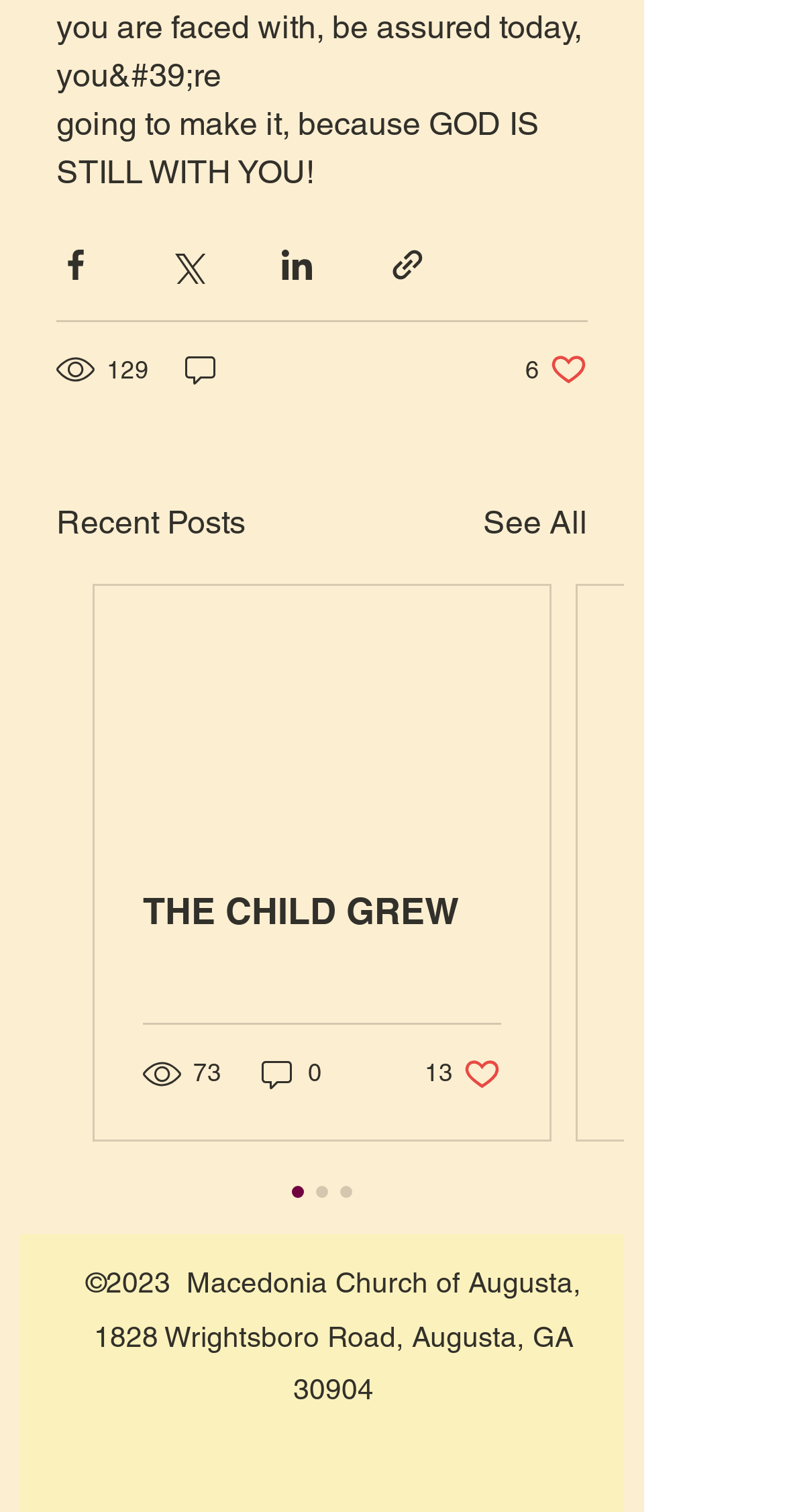Pinpoint the bounding box coordinates of the clickable area needed to execute the instruction: "Like the post". The coordinates should be specified as four float numbers between 0 and 1, i.e., [left, top, right, bottom].

[0.669, 0.232, 0.749, 0.257]